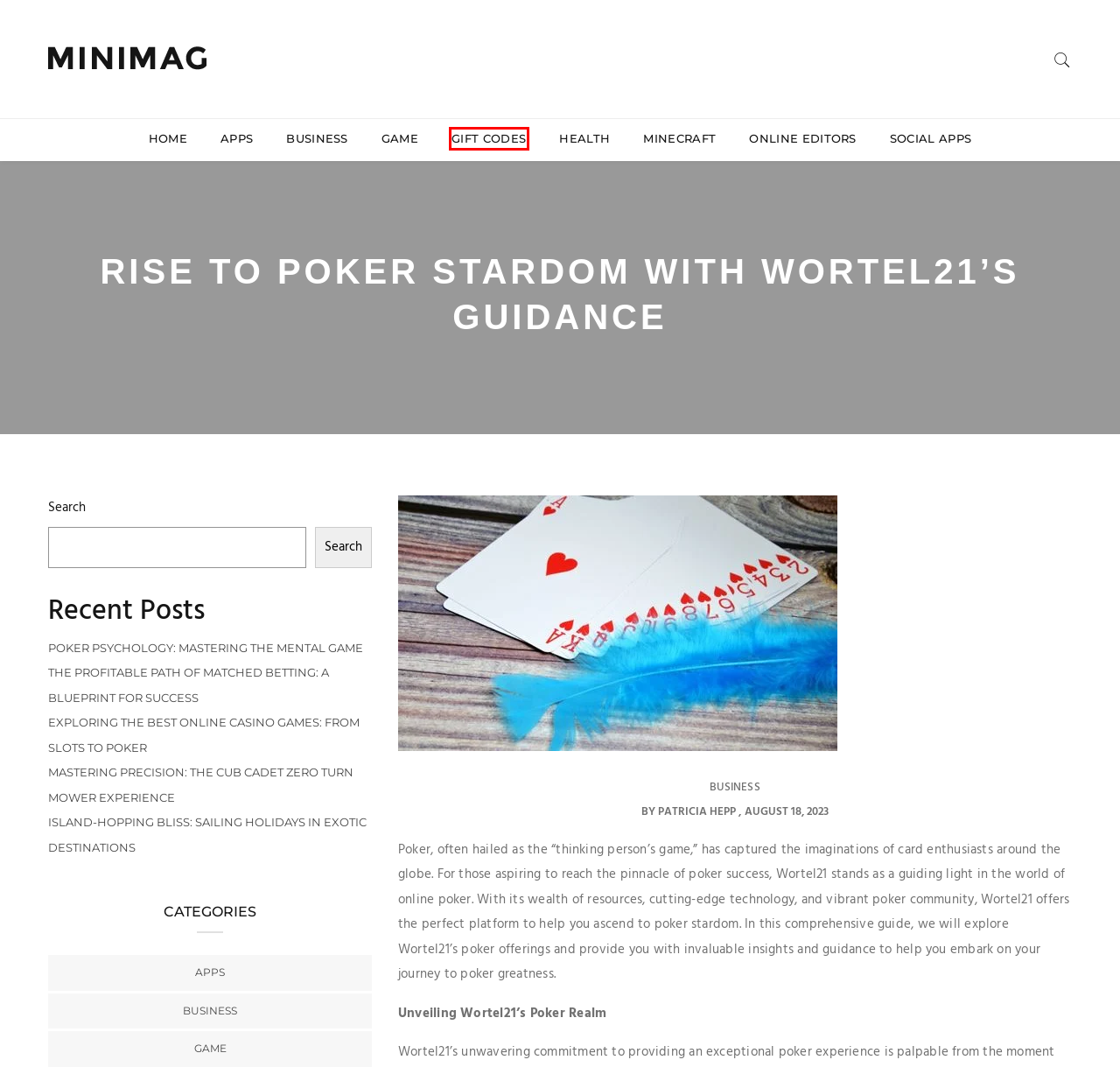After examining the screenshot of a webpage with a red bounding box, choose the most accurate webpage description that corresponds to the new page after clicking the element inside the red box. Here are the candidates:
A. Gift Codes - Tech Fries
B. Social Apps - Tech Fries
C. Island-Hopping Bliss: Sailing Holidays in Exotic Destinations - Tech Fries
D. The Profitable Path of Matched Betting: A Blueprint for Success - Tech Fries
E. Business - Tech Fries
F. Tech Fries -
G. Patricia Hepp - Tech Fries
H. Online Editors - Tech Fries

A